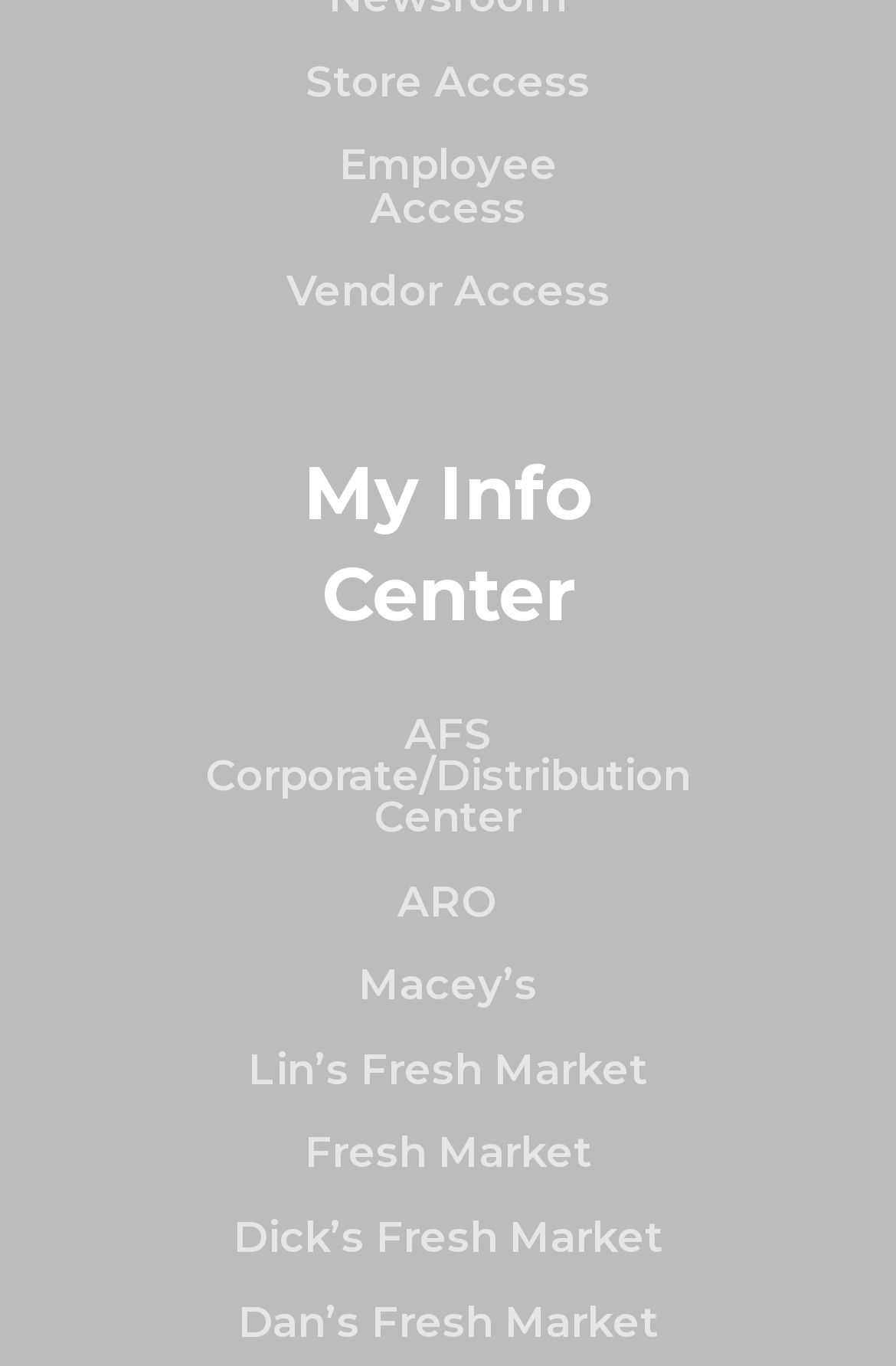Please determine the bounding box coordinates for the UI element described as: "Dick’s Fresh Market".

[0.26, 0.886, 0.74, 0.925]